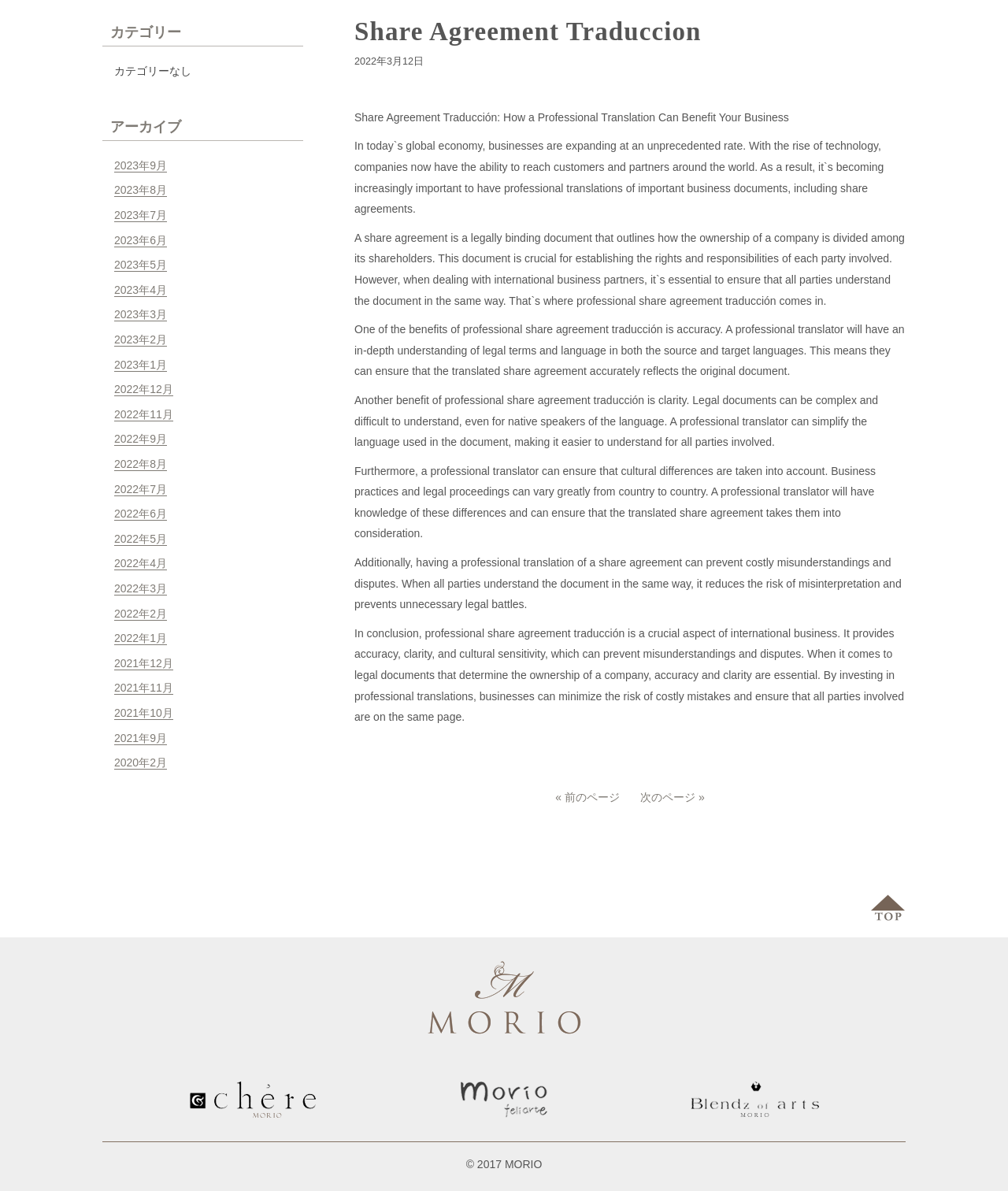For the given element description 2022年3月, determine the bounding box coordinates of the UI element. The coordinates should follow the format (top-left x, top-left y, bottom-right x, bottom-right y) and be within the range of 0 to 1.

[0.113, 0.489, 0.166, 0.5]